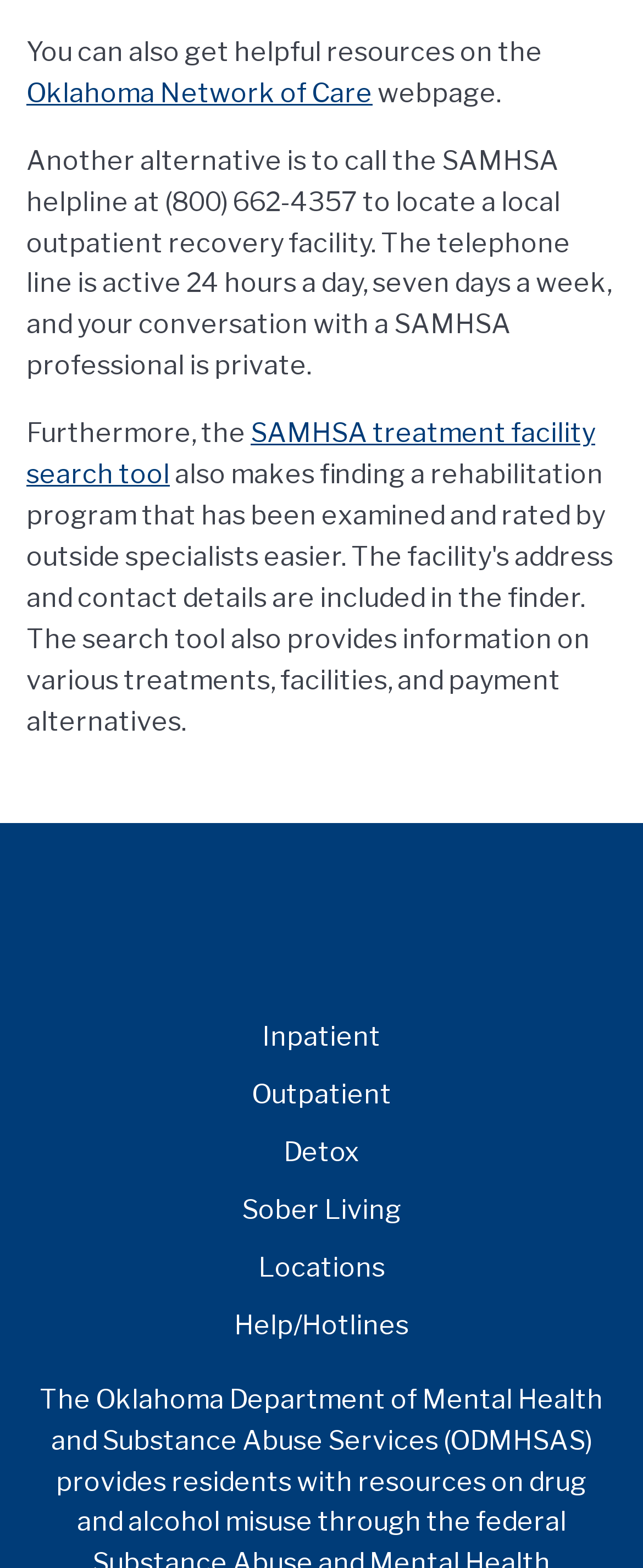Show the bounding box coordinates of the element that should be clicked to complete the task: "Click on the 'Beacon Fell' link".

None